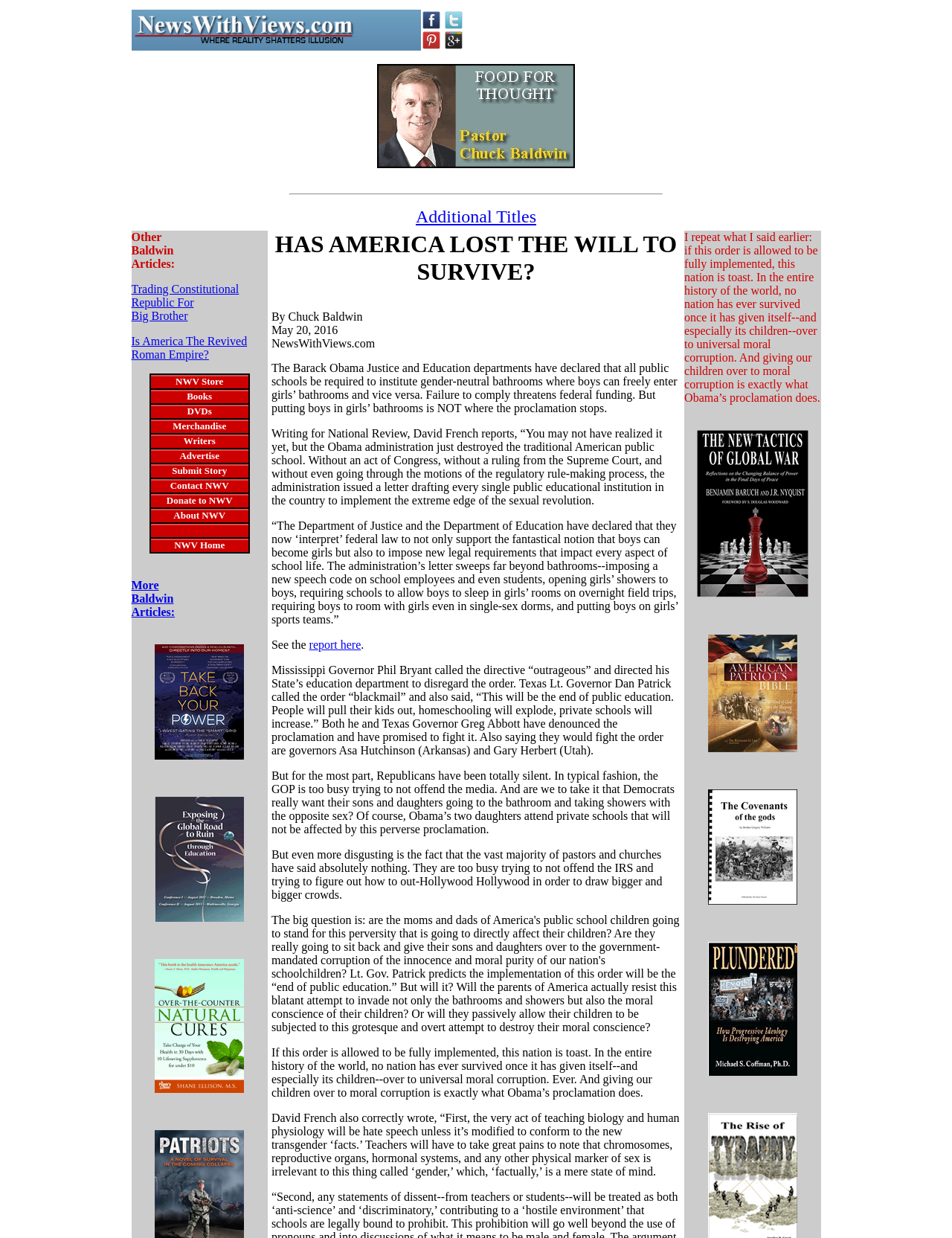Extract the bounding box coordinates for the UI element described by the text: "Donate to NWV". The coordinates should be in the form of [left, top, right, bottom] with values between 0 and 1.

[0.175, 0.398, 0.244, 0.409]